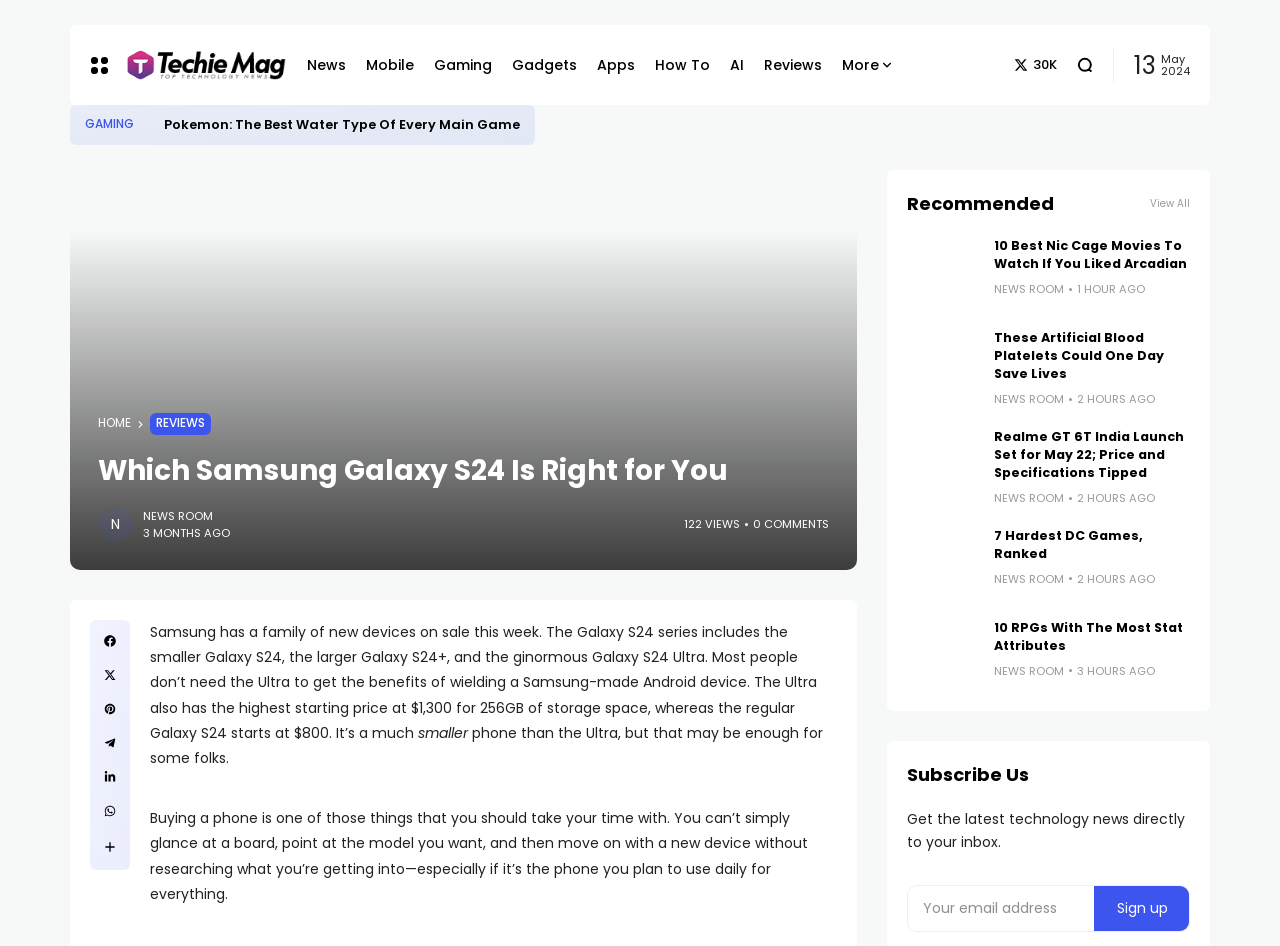Determine the bounding box coordinates of the clickable area required to perform the following instruction: "View the 'Recommended' section". The coordinates should be represented as four float numbers between 0 and 1: [left, top, right, bottom].

[0.708, 0.201, 0.823, 0.229]